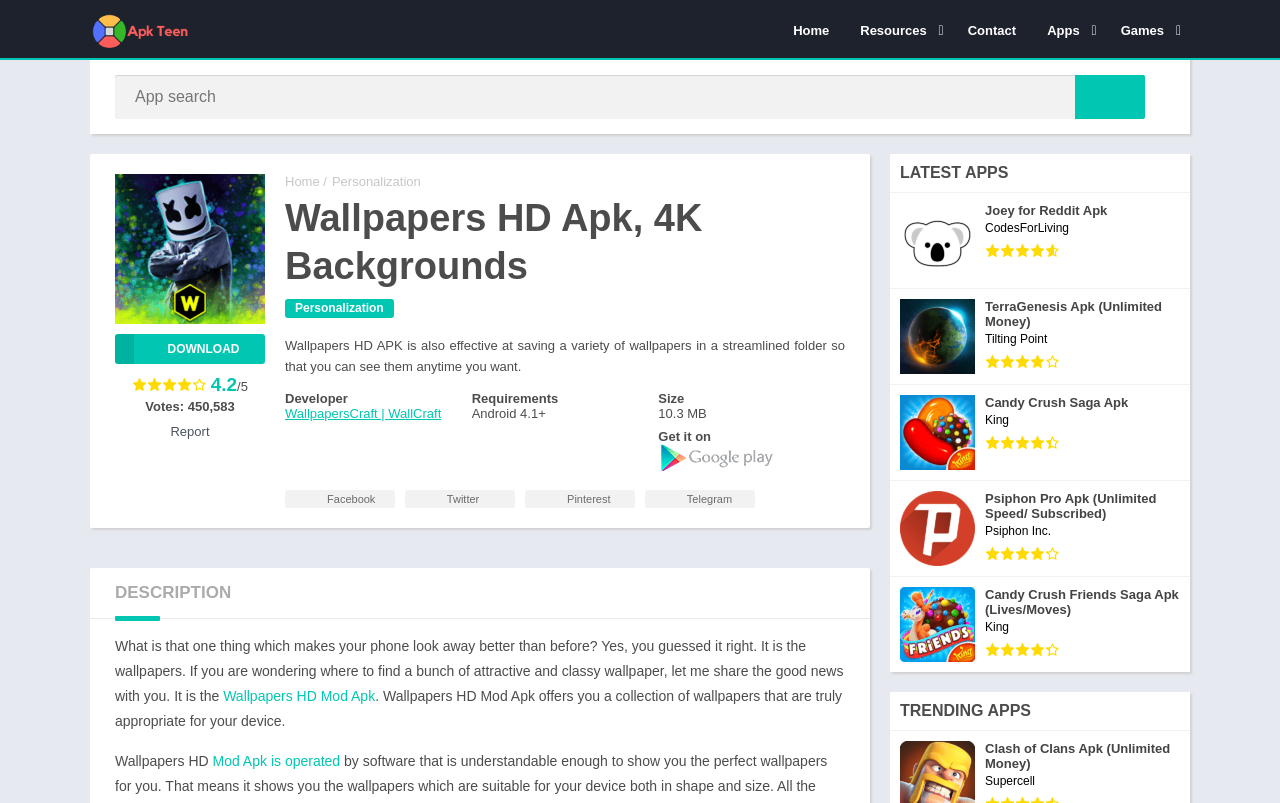Please determine the bounding box coordinates of the element's region to click for the following instruction: "Read the article 'Nothing is True & Everything is Possible Review'".

None